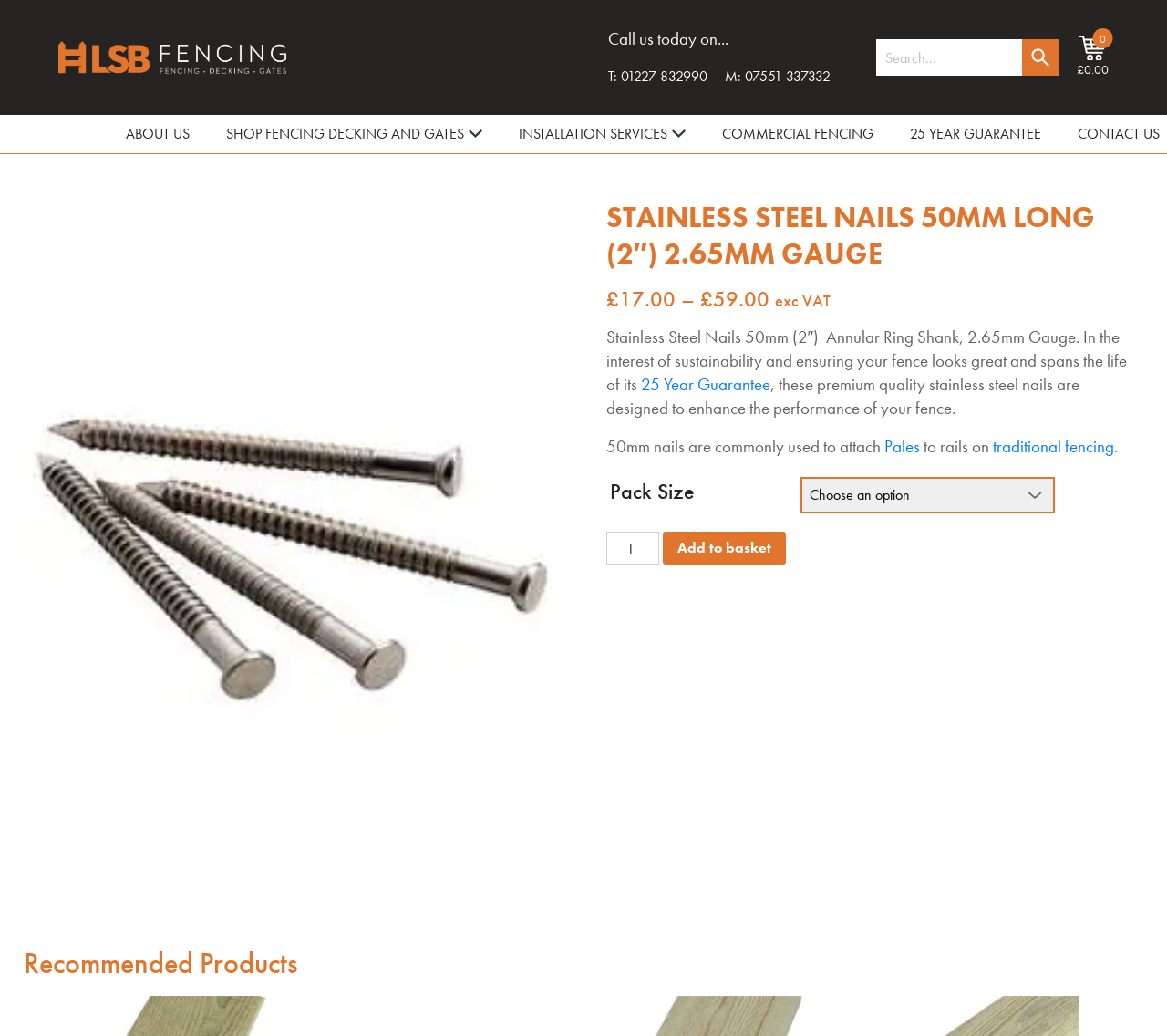Determine the coordinates of the bounding box that should be clicked to complete the instruction: "Call the company". The coordinates should be represented by four float numbers between 0 and 1: [left, top, right, bottom].

[0.521, 0.064, 0.606, 0.083]